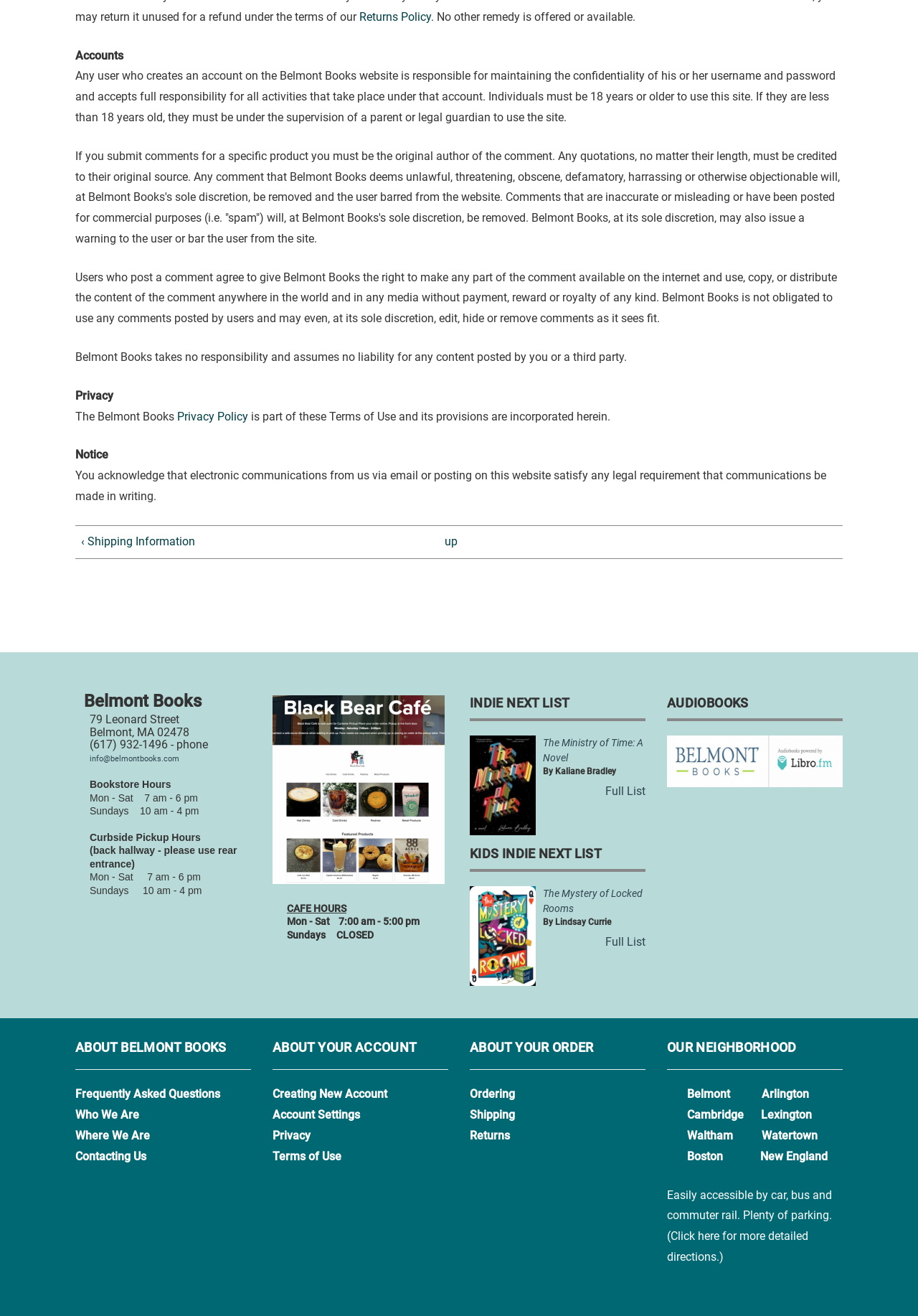Please give a short response to the question using one word or a phrase:
What is the purpose of the 'About Your Account' section?

Account settings and privacy